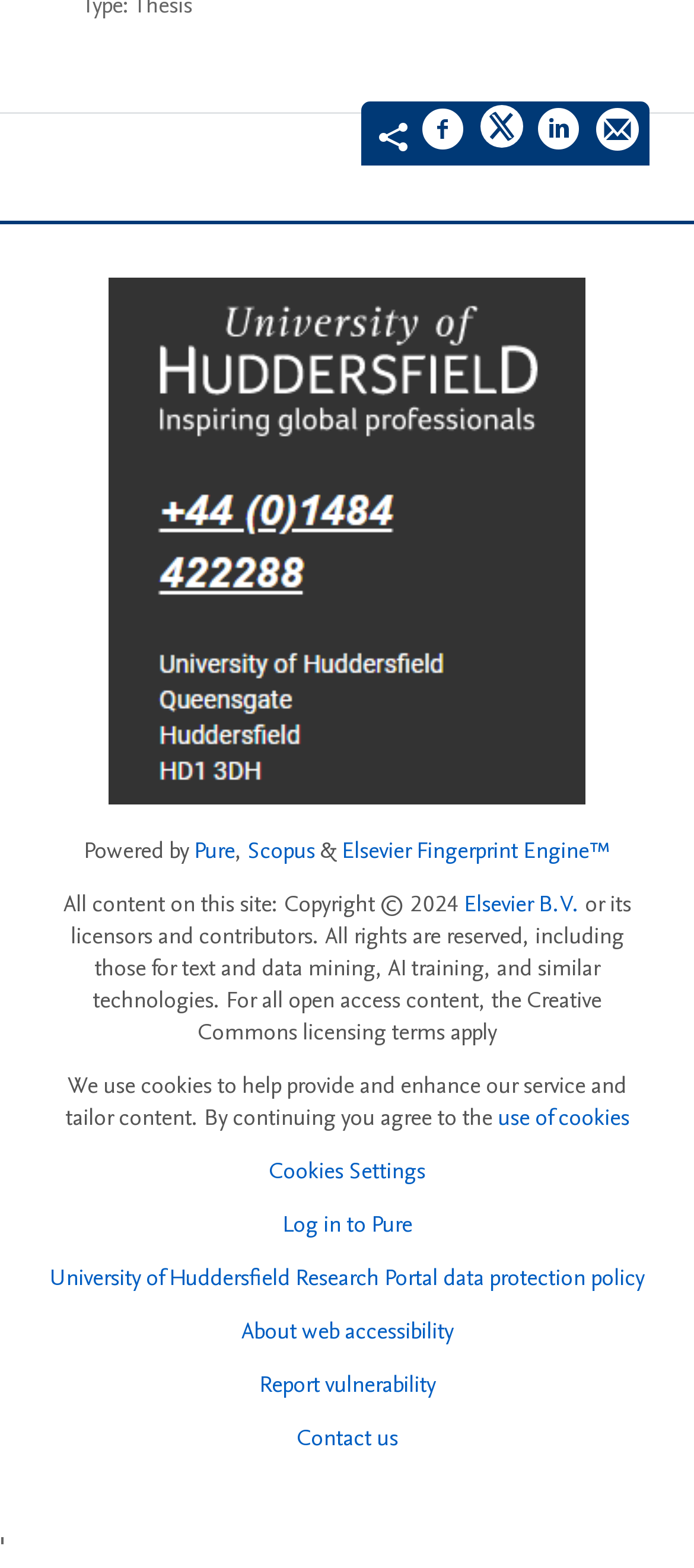Determine the bounding box coordinates of the UI element described below. Use the format (top-left x, top-left y, bottom-right x, bottom-right y) with floating point numbers between 0 and 1: Report vulnerability

[0.373, 0.873, 0.627, 0.893]